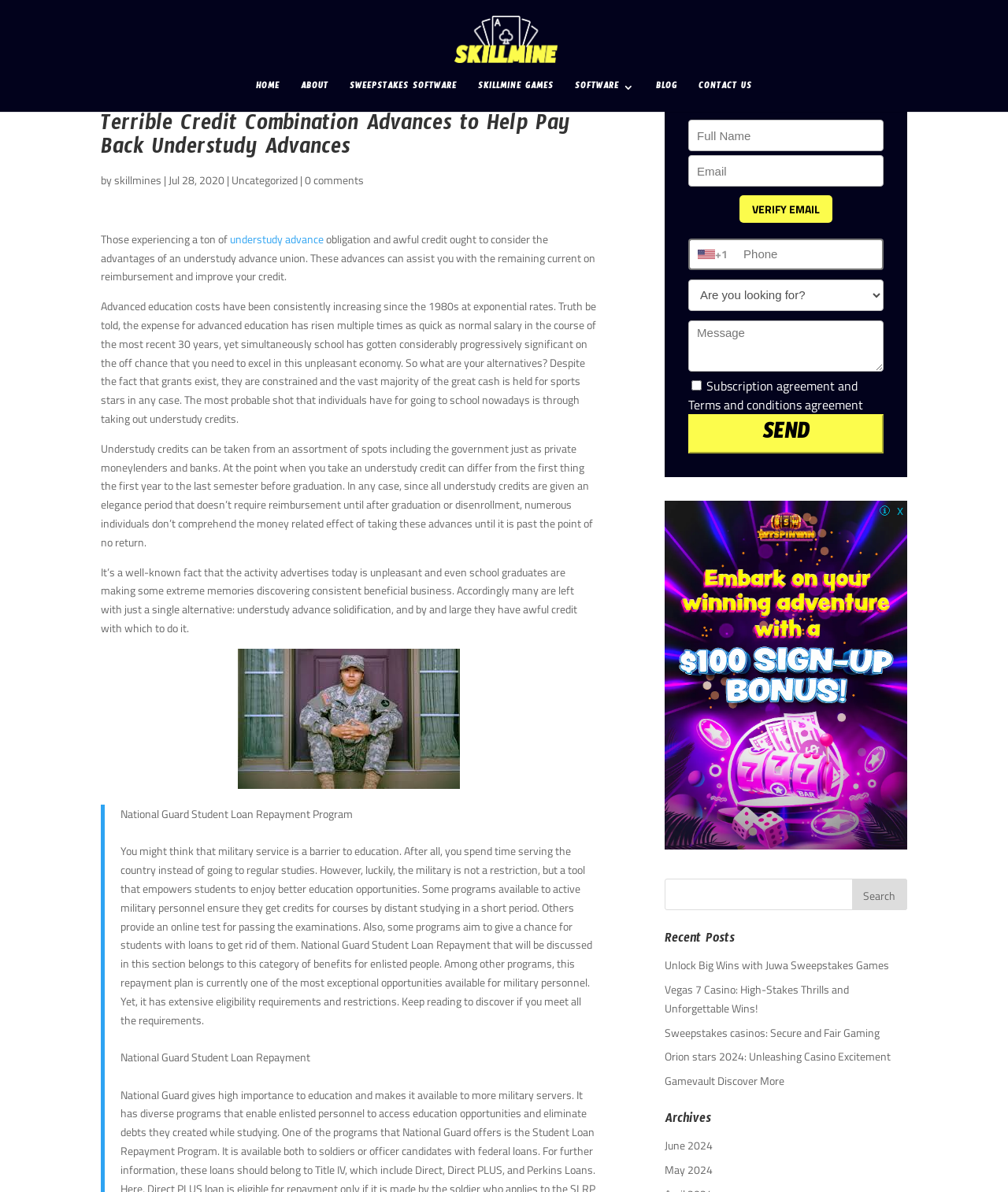Locate the bounding box of the UI element with the following description: "title="Linked in"".

None